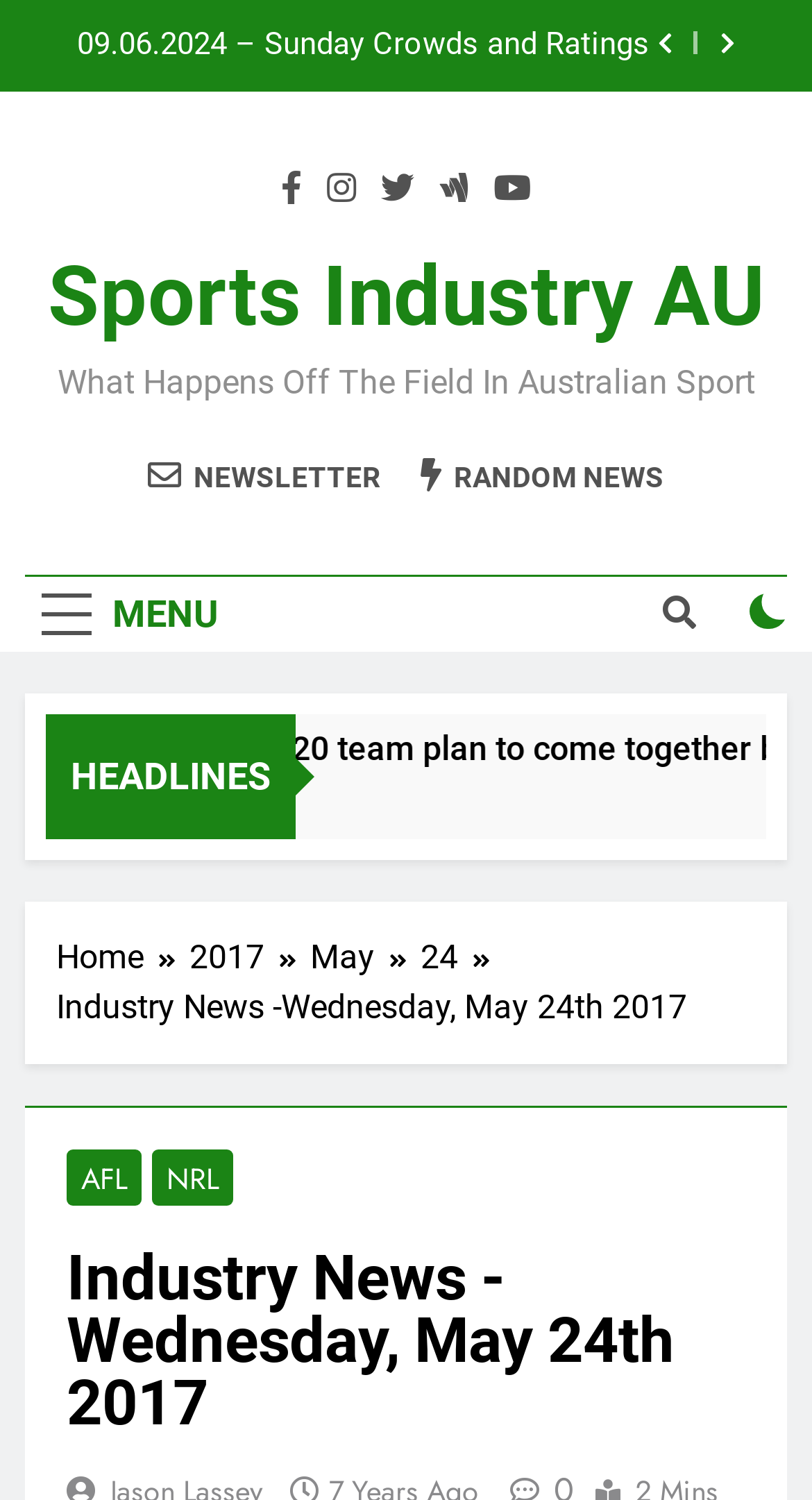What is the main title displayed on this webpage?

Industry News -Wednesday, May 24th 2017